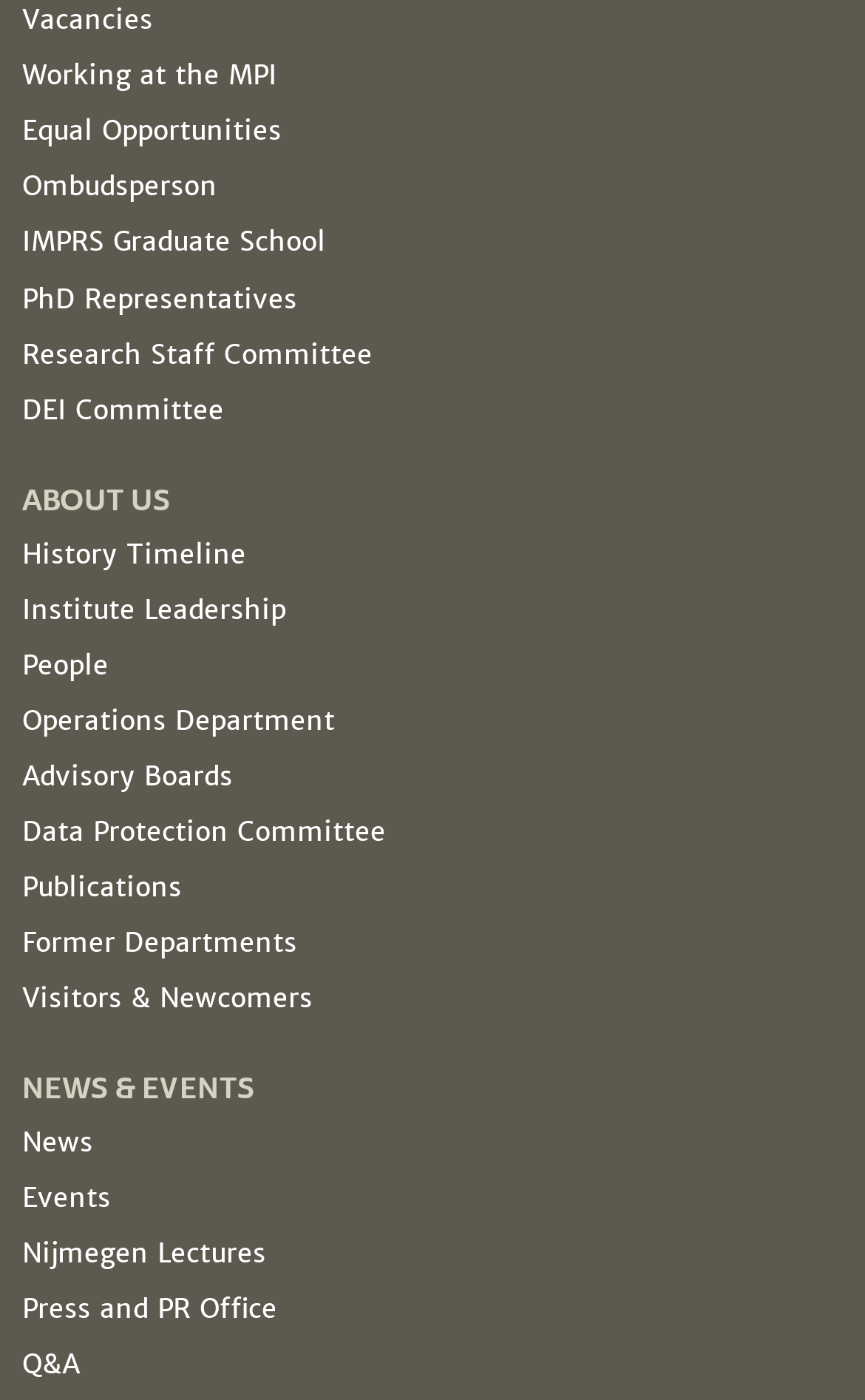From the given element description: "IMPRS Graduate School", find the bounding box for the UI element. Provide the coordinates as four float numbers between 0 and 1, in the order [left, top, right, bottom].

[0.026, 0.161, 0.377, 0.186]